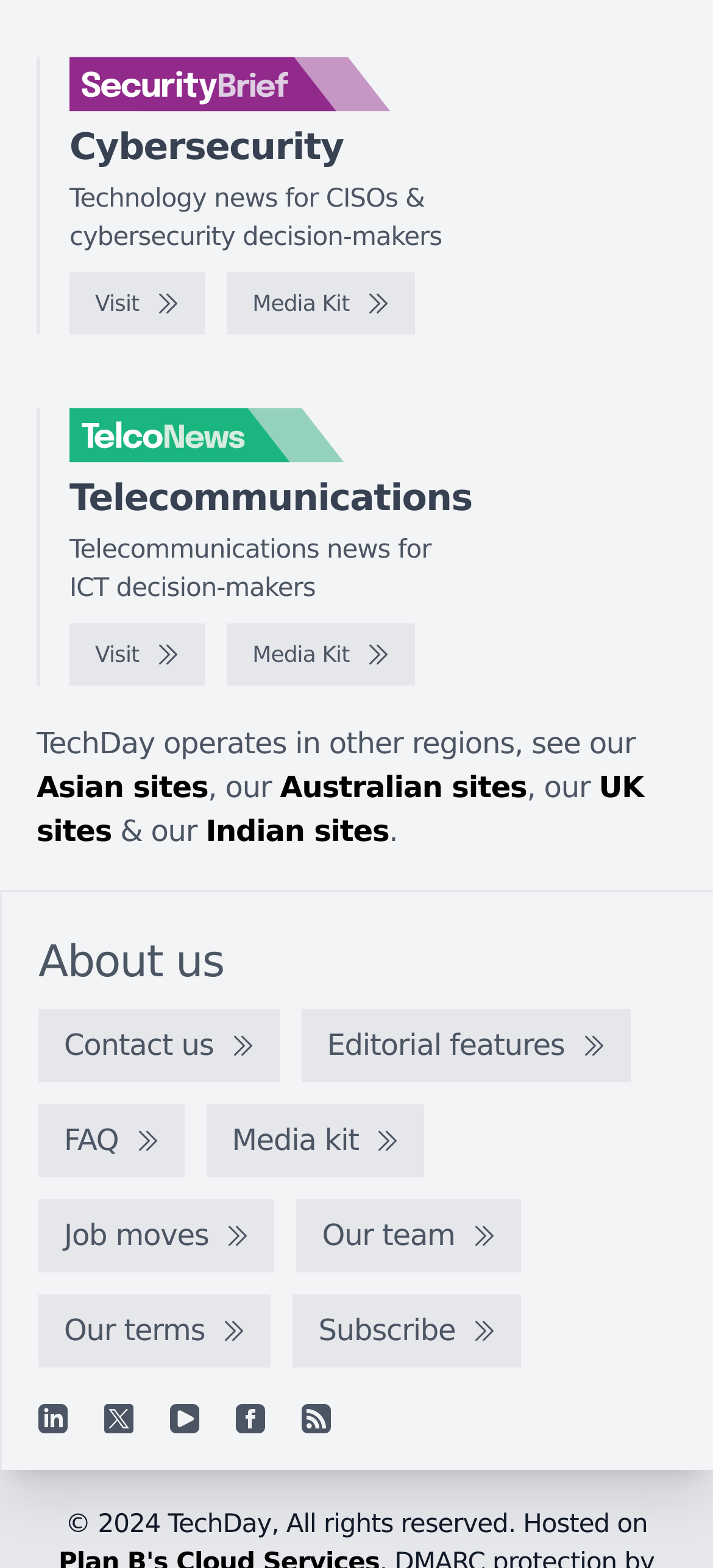Respond to the question with just a single word or phrase: 
What is the copyright year of the webpage?

2024